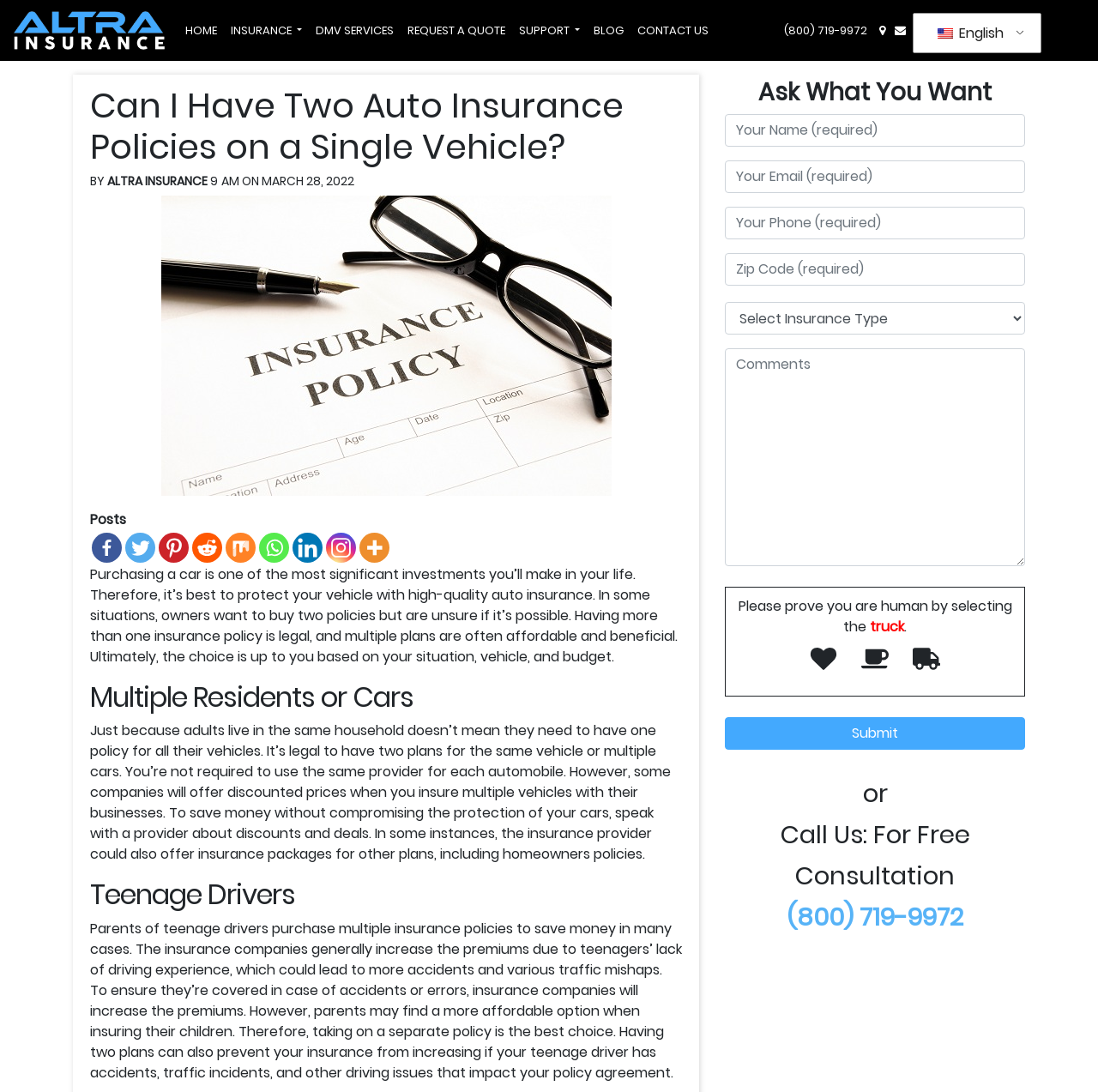Can you identify the bounding box coordinates of the clickable region needed to carry out this instruction: 'Click the 'HOME' link'? The coordinates should be four float numbers within the range of 0 to 1, stated as [left, top, right, bottom].

[0.162, 0.014, 0.204, 0.042]